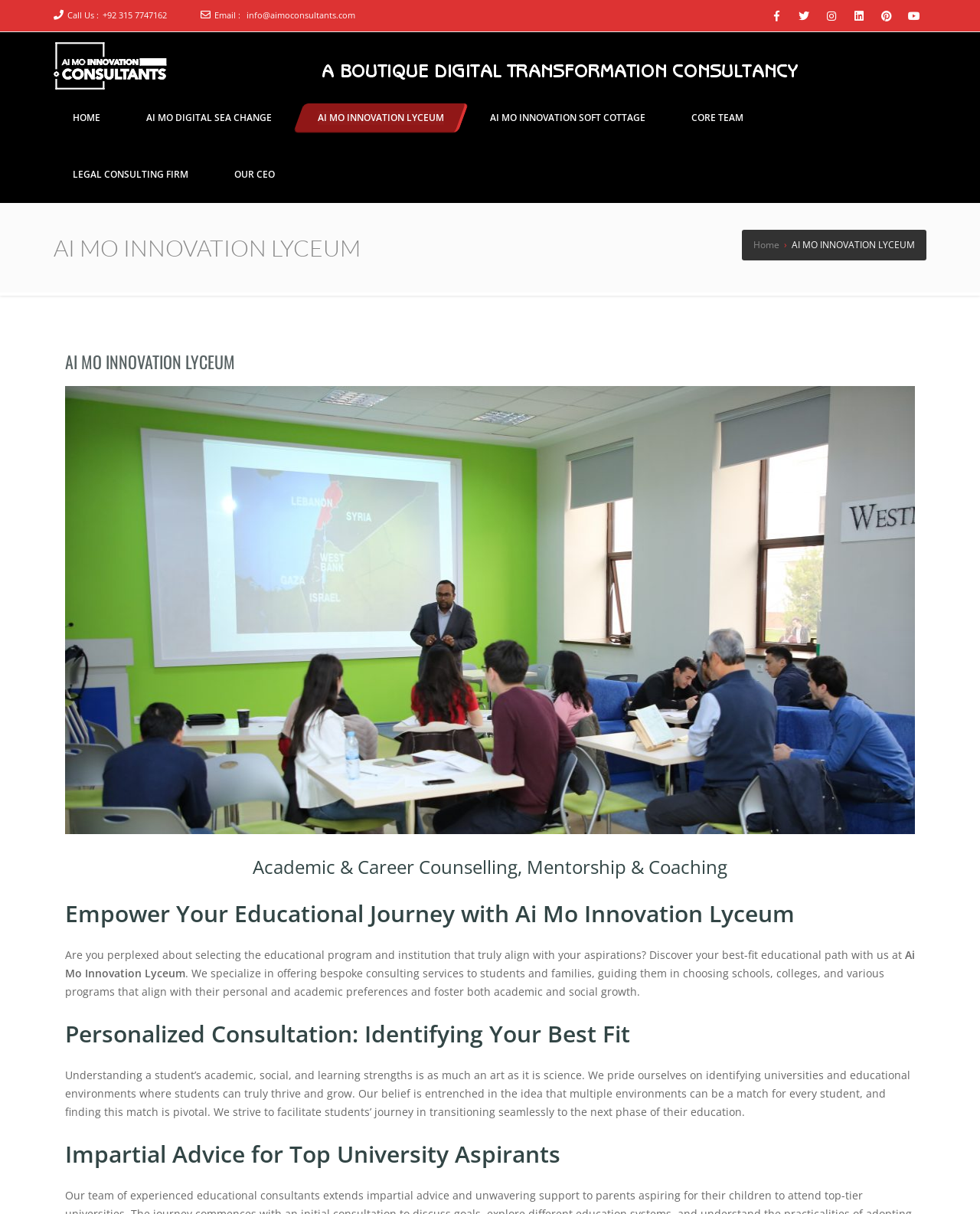Please answer the following question using a single word or phrase: 
What service does Ai Mo Innovation Lyceum provide?

Academic & Career Counselling